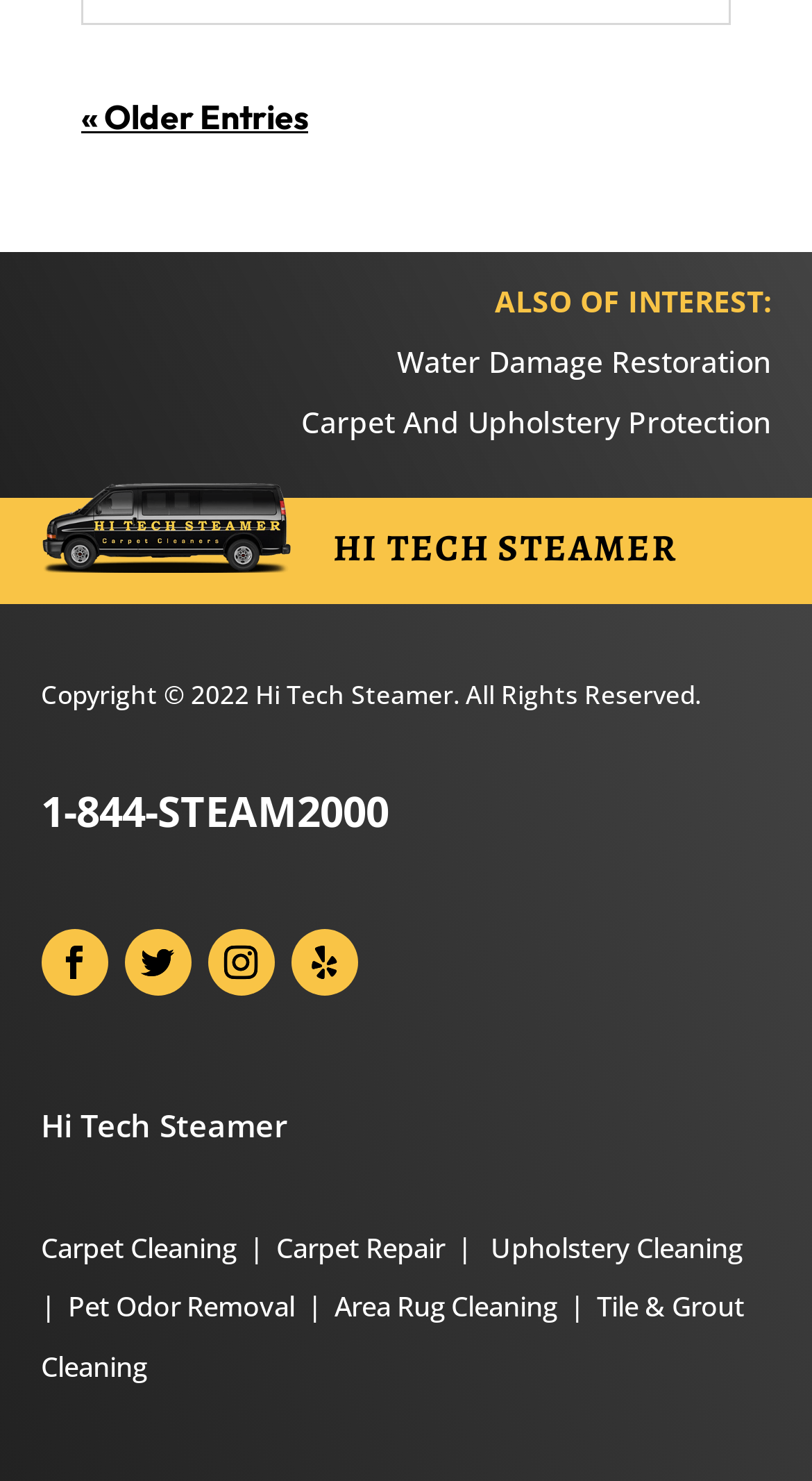Given the element description Follow, identify the bounding box coordinates for the UI element on the webpage screenshot. The format should be (top-left x, top-left y, bottom-right x, bottom-right y), with values between 0 and 1.

[0.05, 0.627, 0.132, 0.672]